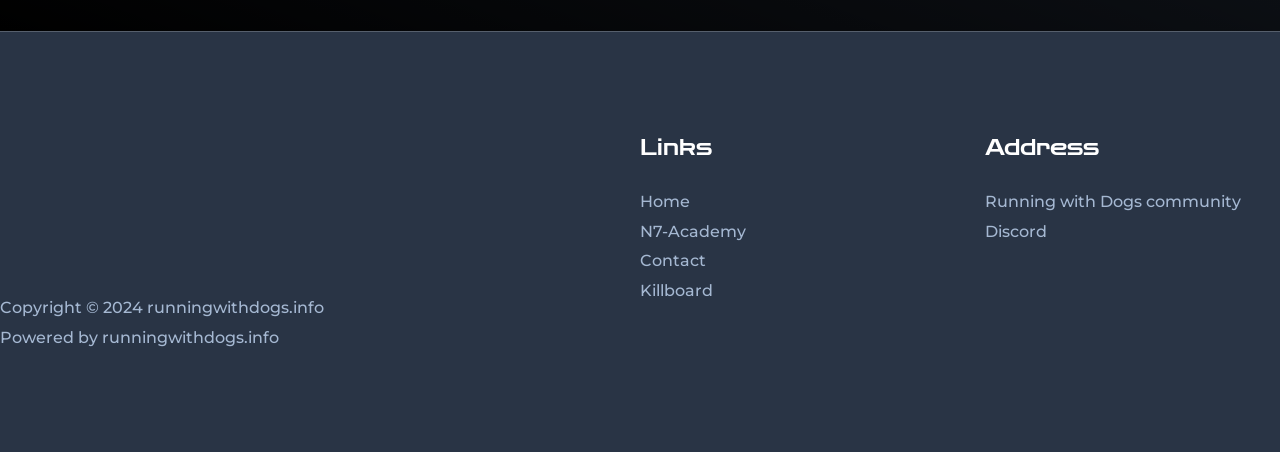Locate the bounding box for the described UI element: "Home". Ensure the coordinates are four float numbers between 0 and 1, formatted as [left, top, right, bottom].

[0.5, 0.424, 0.539, 0.466]